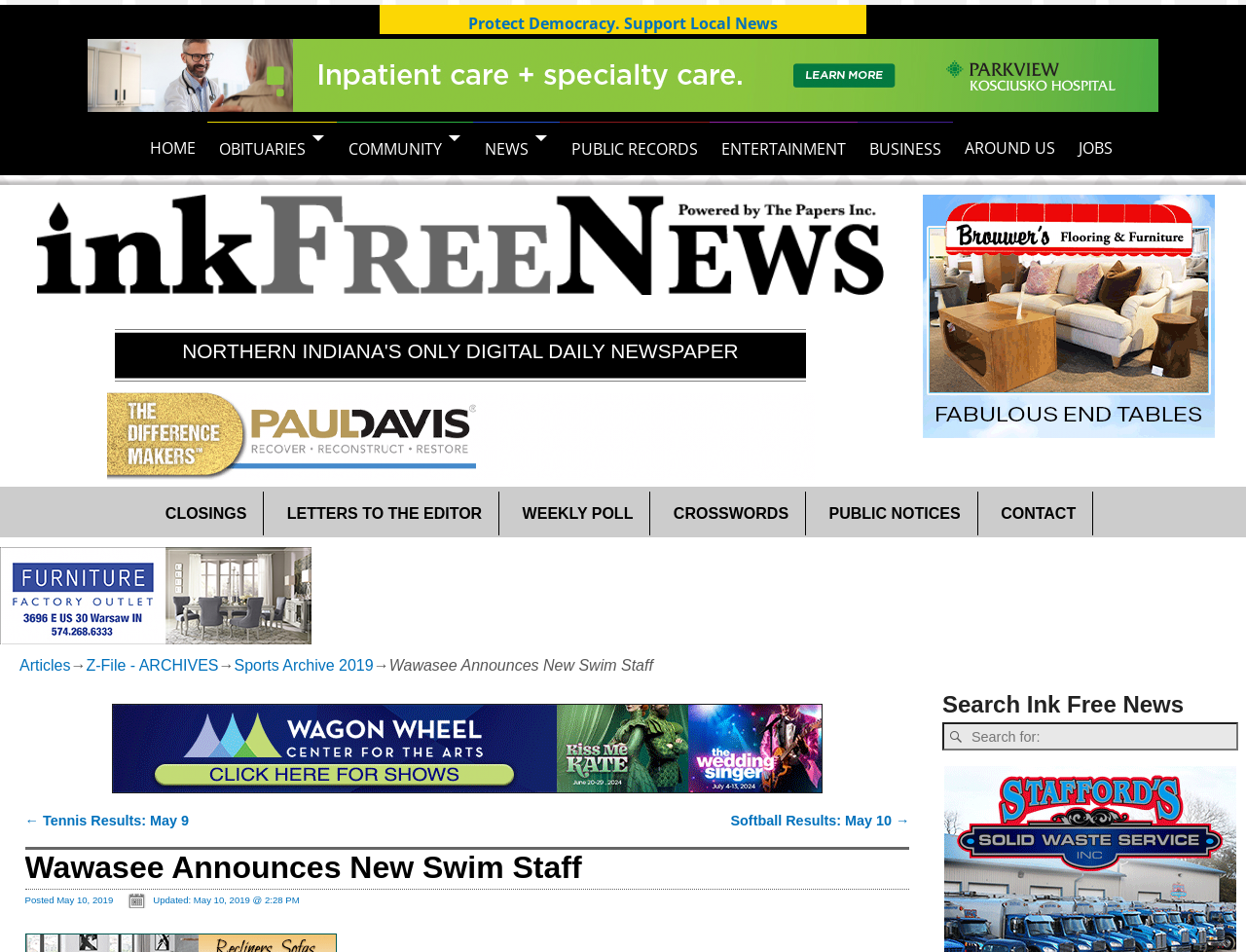Determine the bounding box coordinates of the section to be clicked to follow the instruction: "Search for news on Ink Free News". The coordinates should be given as four float numbers between 0 and 1, formatted as [left, top, right, bottom].

[0.756, 0.759, 0.994, 0.789]